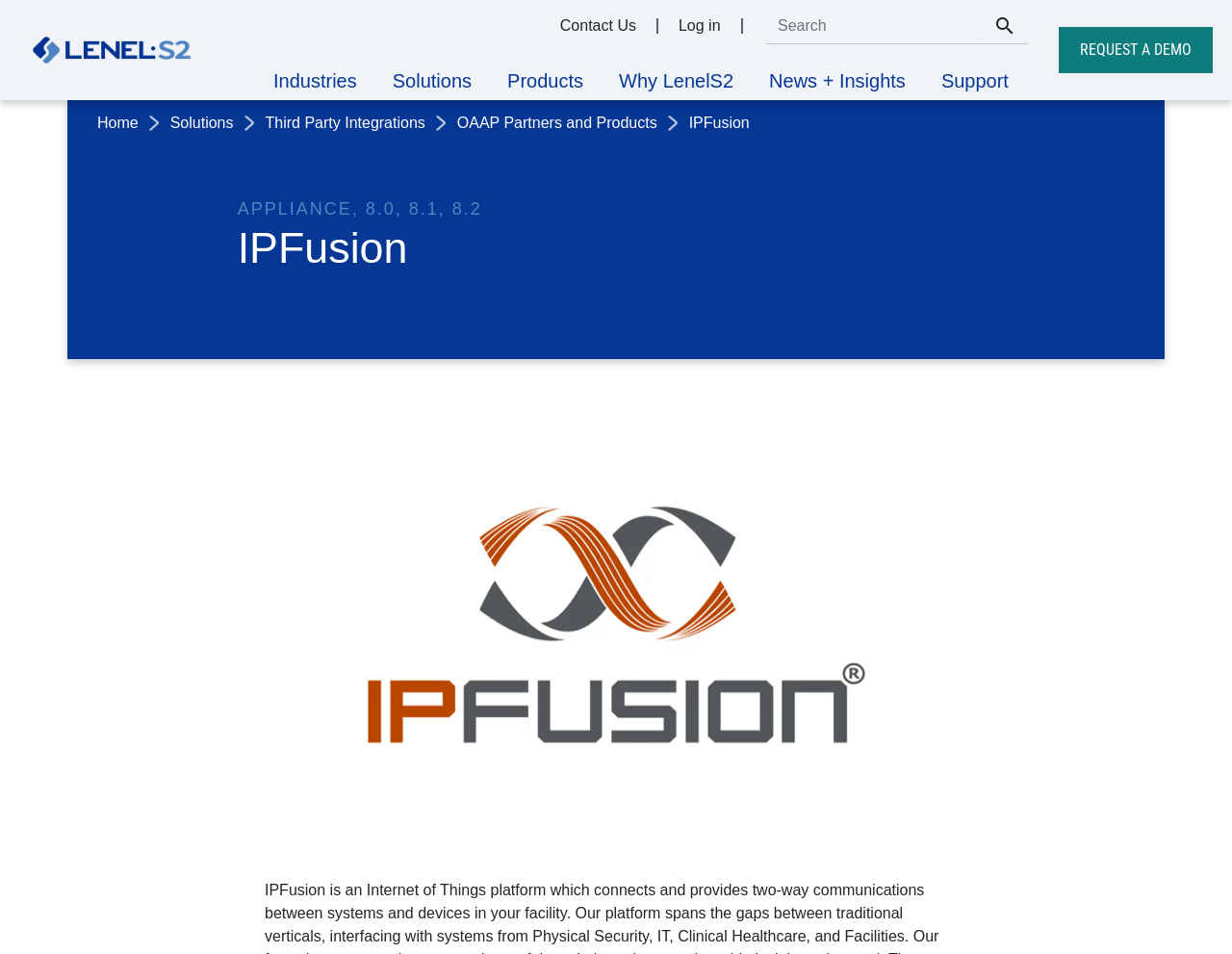Specify the bounding box coordinates for the region that must be clicked to perform the given instruction: "Read the article about tips to survive at workspace".

None